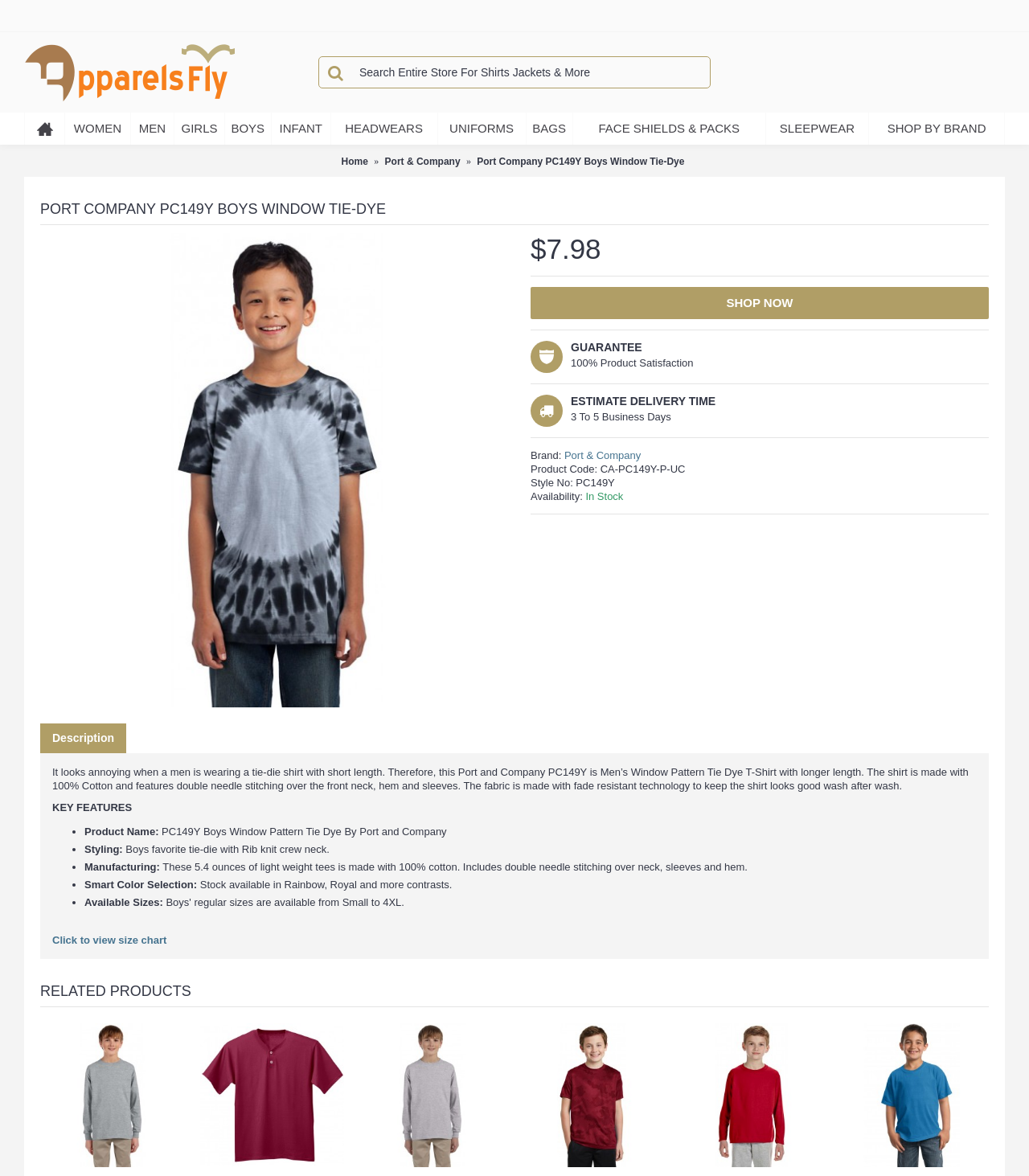What is the price of the Port Company PC149Y Boys Window Tie-Dye?
Give a detailed explanation using the information visible in the image.

The price of the product is mentioned in the webpage as '$7.98' which is located below the product image and above the 'SHOP NOW' button.